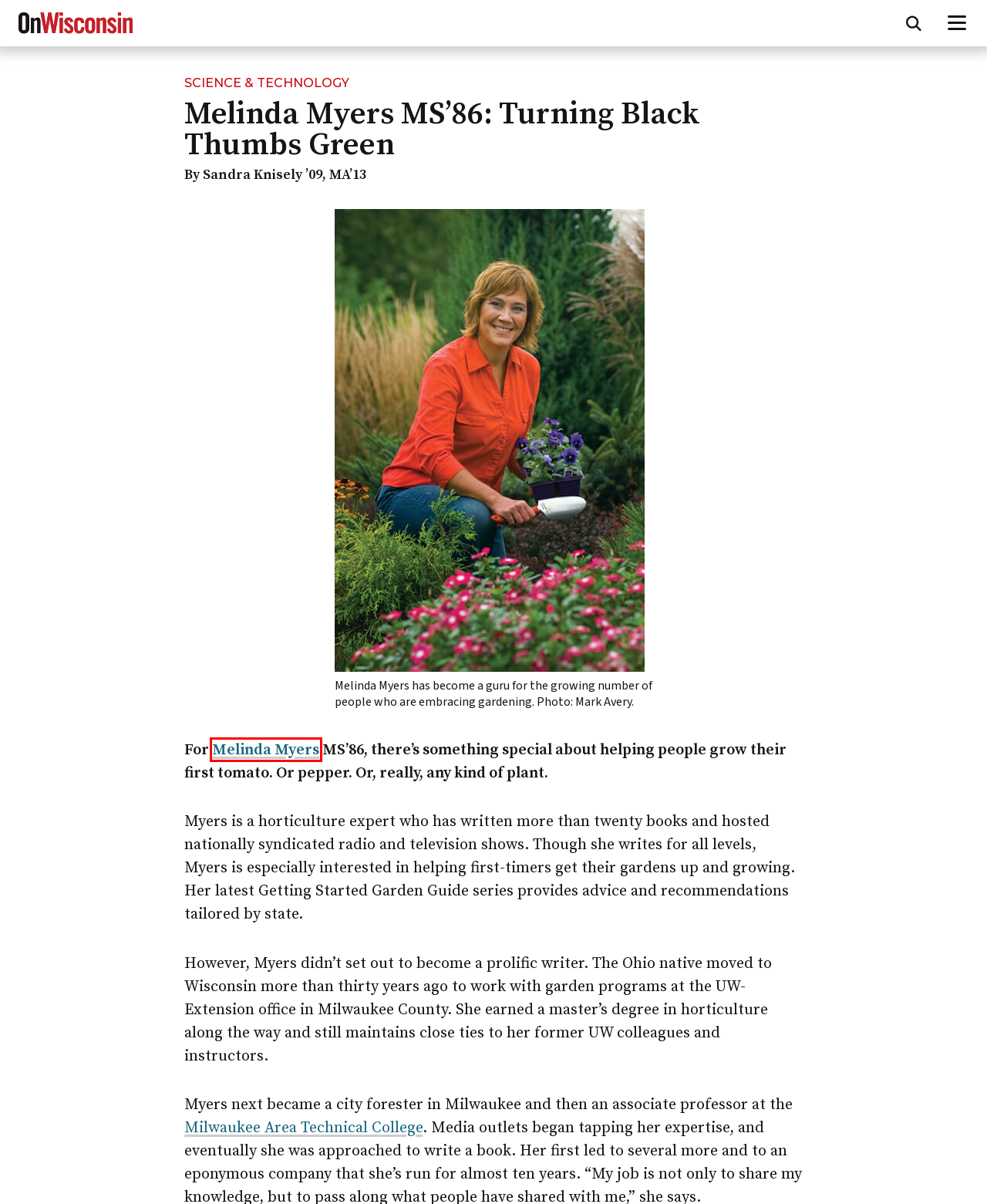You have a screenshot of a webpage with a red rectangle bounding box around a UI element. Choose the best description that matches the new page after clicking the element within the bounding box. The candidate descriptions are:
A. Topics   Science & Technology |  On Wisconsin Magazine
B. How to Speak Up and Speak Out |  On Wisconsin Magazine
C. Home :: Melinda Myers
D. About | On Wisconsin Magazine
E. Wisconsin Alumni Association – Where Badgers Belong
F. Alumni | On Wisconsin Magazine
G. Privacy Policy | Wisconsin Foundation & Alumni Association
H. Traditions & History | On Wisconsin Magazine

C